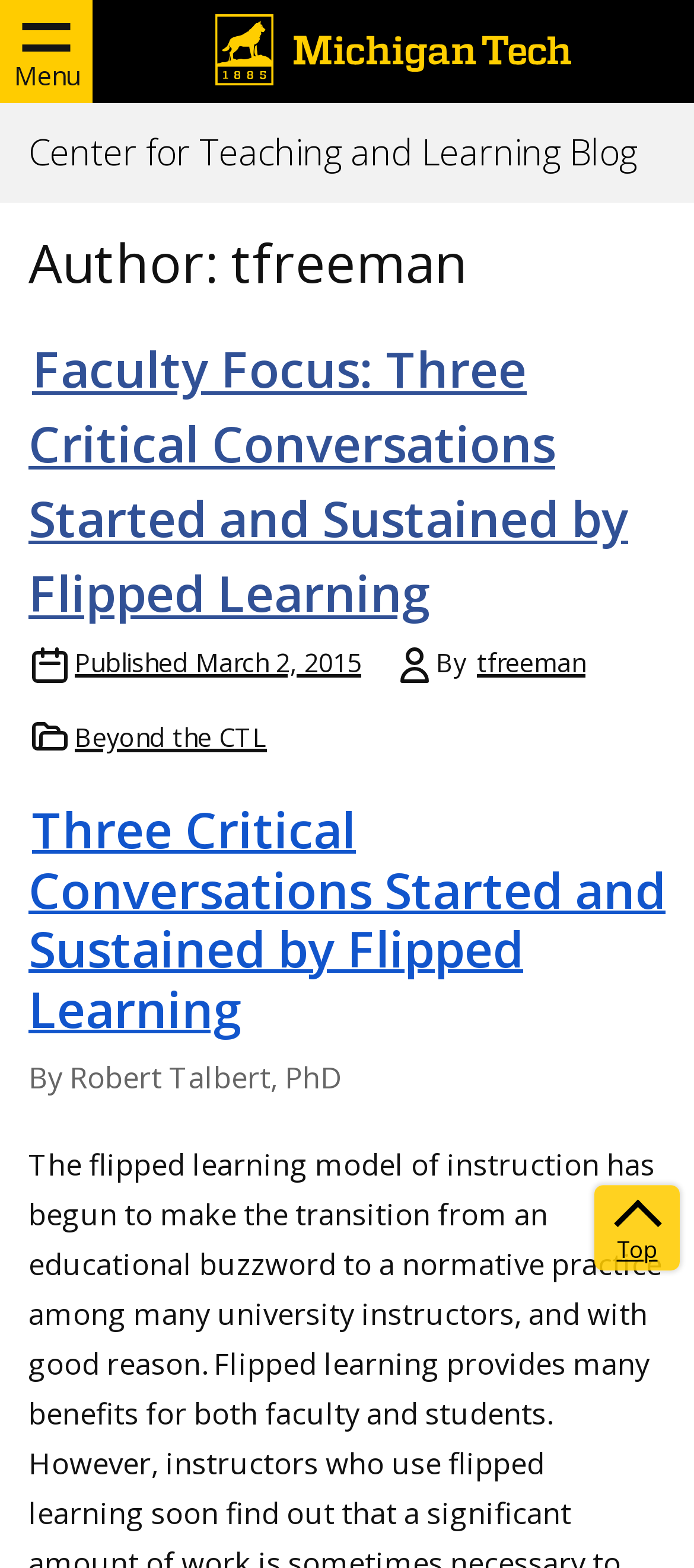Specify the bounding box coordinates of the area that needs to be clicked to achieve the following instruction: "Visit the Michigan Tech Logo page".

[0.305, 0.009, 0.828, 0.055]